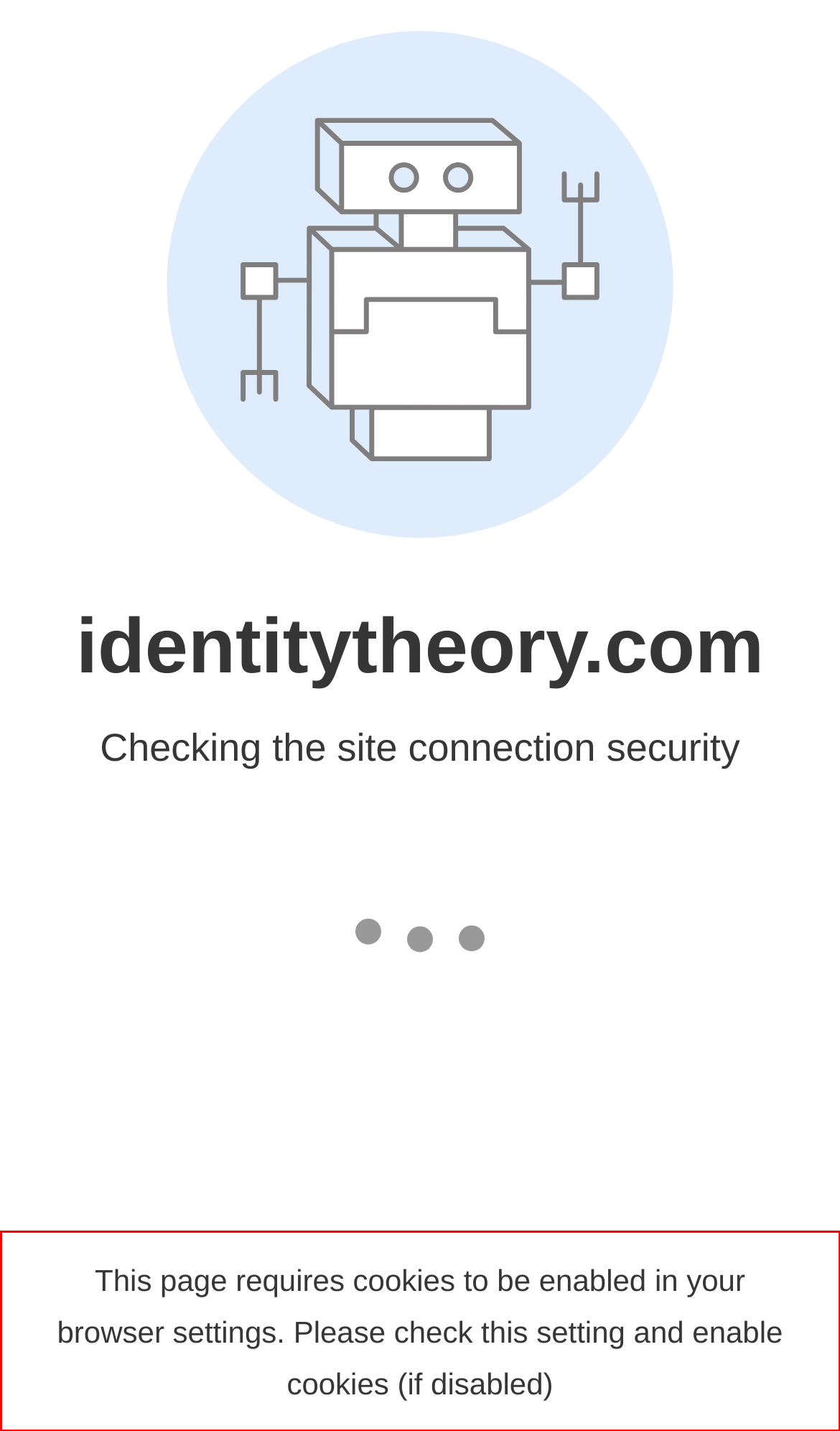You are provided with a screenshot of a webpage that includes a UI element enclosed in a red rectangle. Extract the text content inside this red rectangle.

This page requires cookies to be enabled in your browser settings. Please check this setting and enable cookies (if disabled)